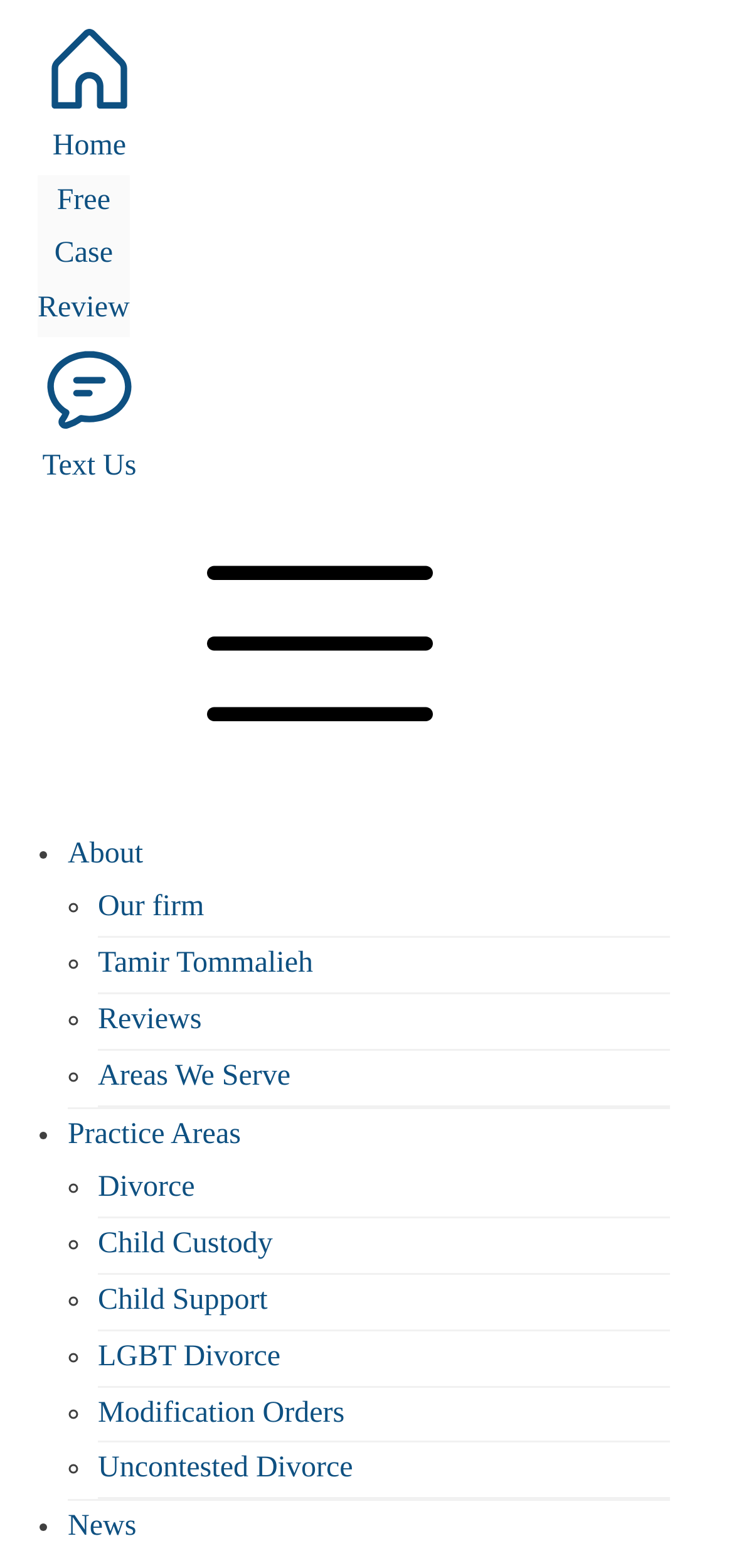Give a one-word or short phrase answer to the question: 
What is the main theme of this website?

Law firm